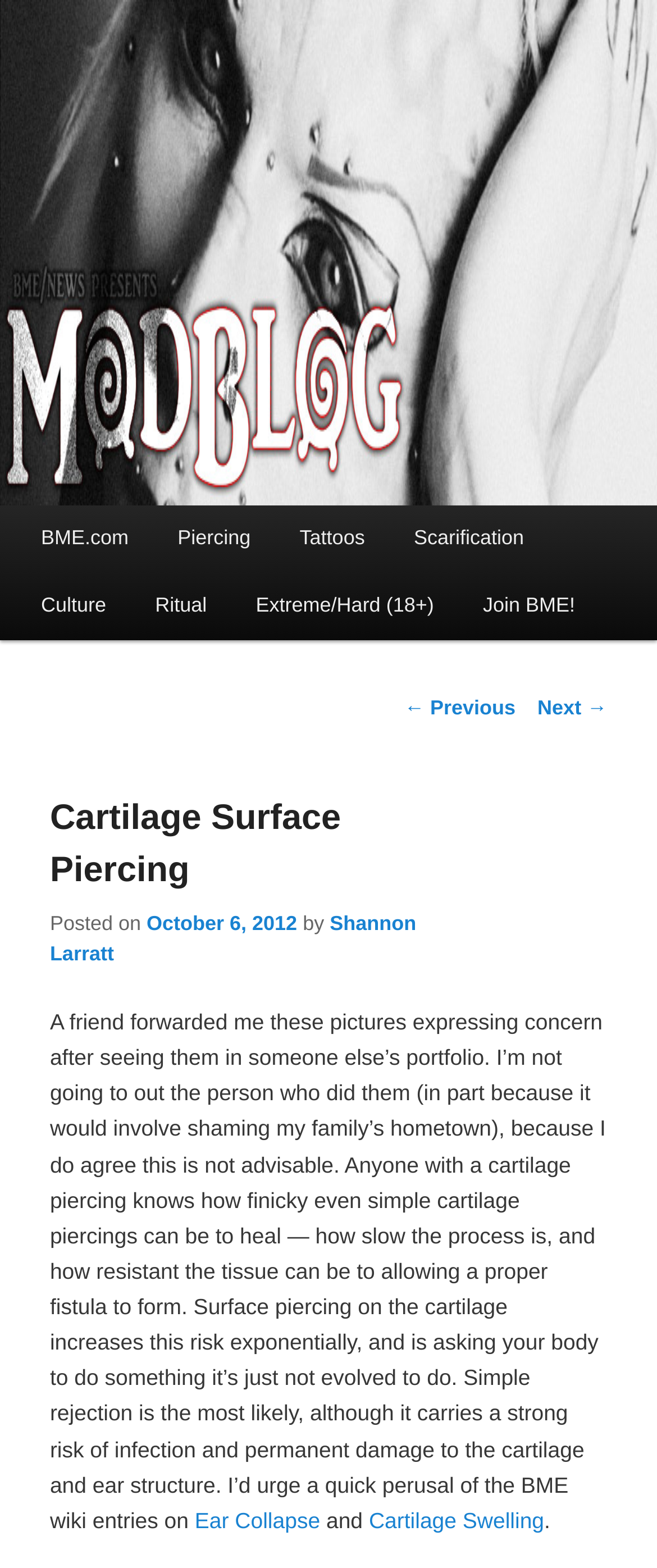Please provide the bounding box coordinates for the element that needs to be clicked to perform the following instruction: "Read the 'Ear Collapse' wiki entry". The coordinates should be given as four float numbers between 0 and 1, i.e., [left, top, right, bottom].

[0.296, 0.961, 0.487, 0.978]